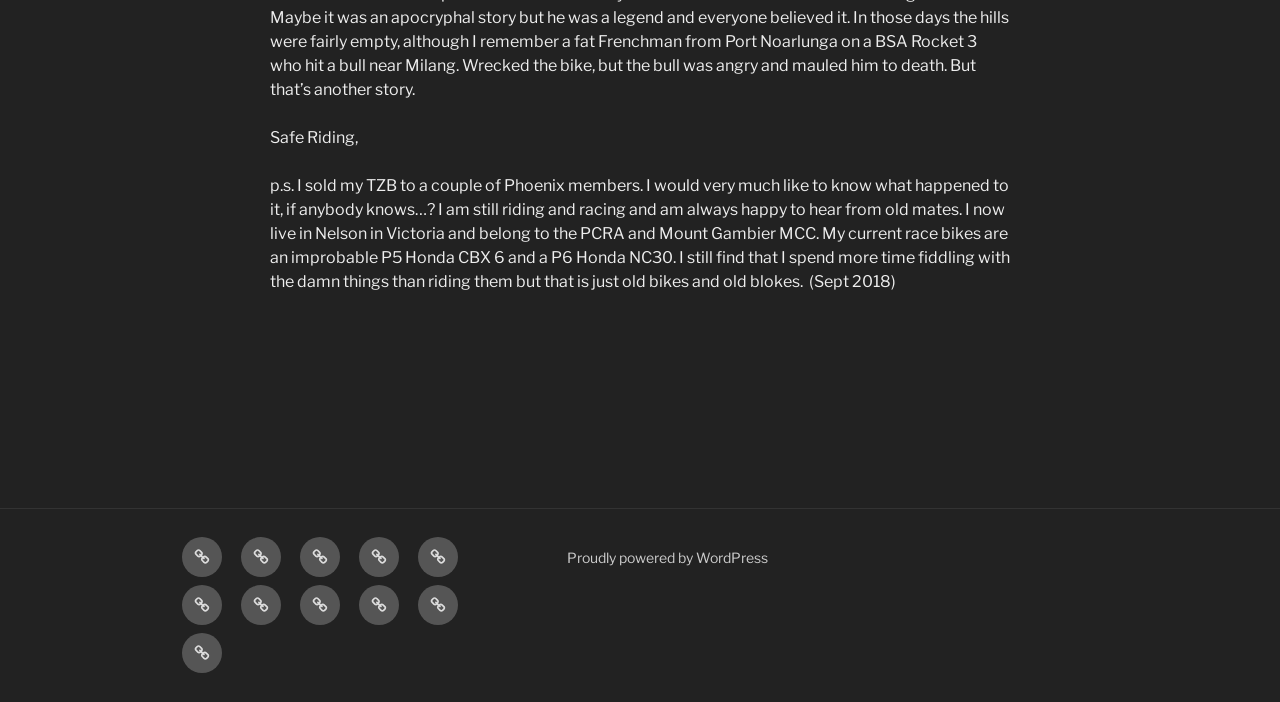Identify the bounding box coordinates for the region of the element that should be clicked to carry out the instruction: "go to home page". The bounding box coordinates should be four float numbers between 0 and 1, i.e., [left, top, right, bottom].

[0.142, 0.765, 0.173, 0.822]